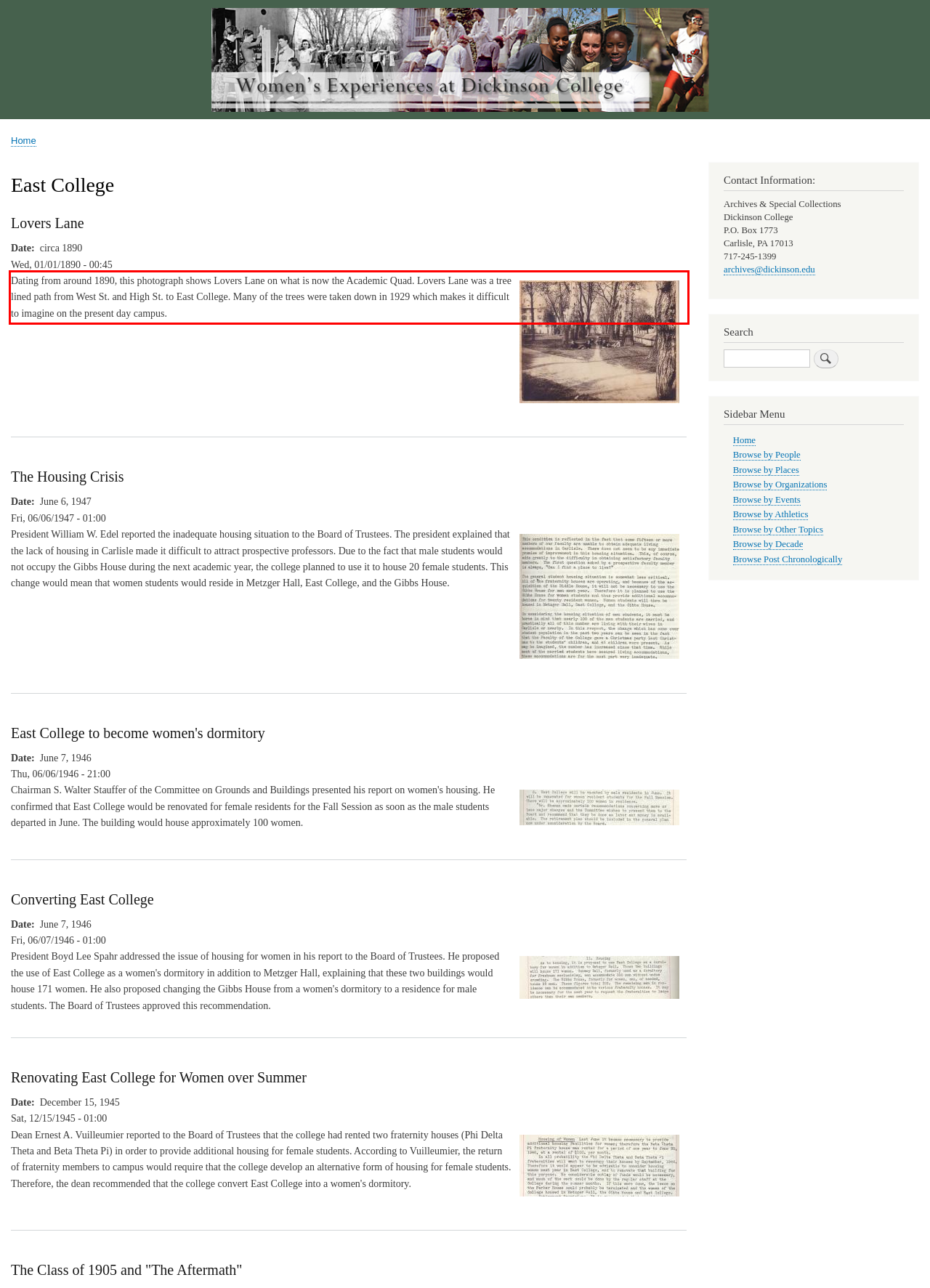You are presented with a webpage screenshot featuring a red bounding box. Perform OCR on the text inside the red bounding box and extract the content.

Dating from around 1890, this photograph shows Lovers Lane on what is now the Academic Quad. Lovers Lane was a tree lined path from West St. and High St. to East College. Many of the trees were taken down in 1929 which makes it difficult to imagine on the present day campus.